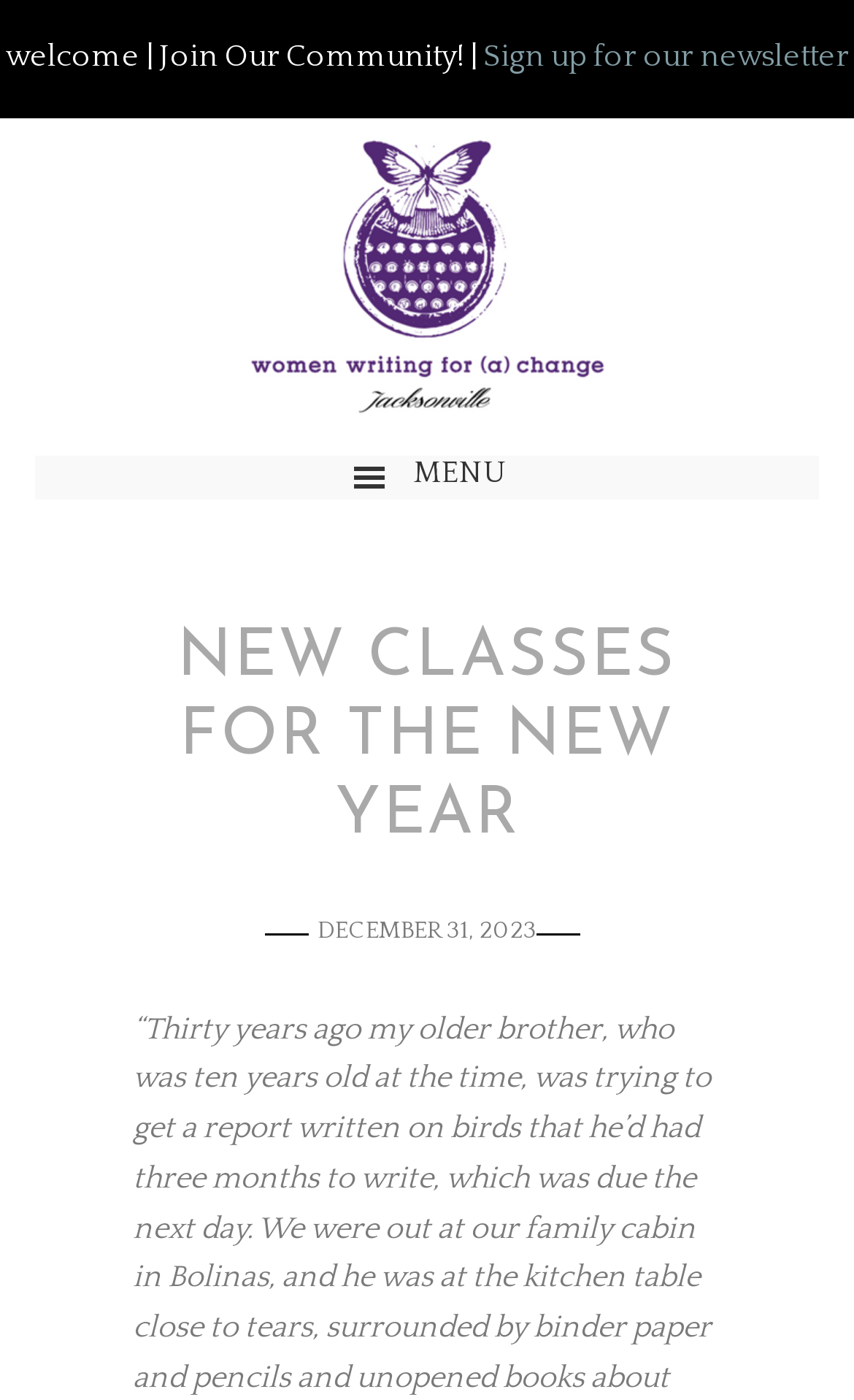Given the element description, predict the bounding box coordinates in the format (top-left x, top-left y, bottom-right x, bottom-right y), using floating point numbers between 0 and 1: Menu

[0.04, 0.325, 0.96, 0.356]